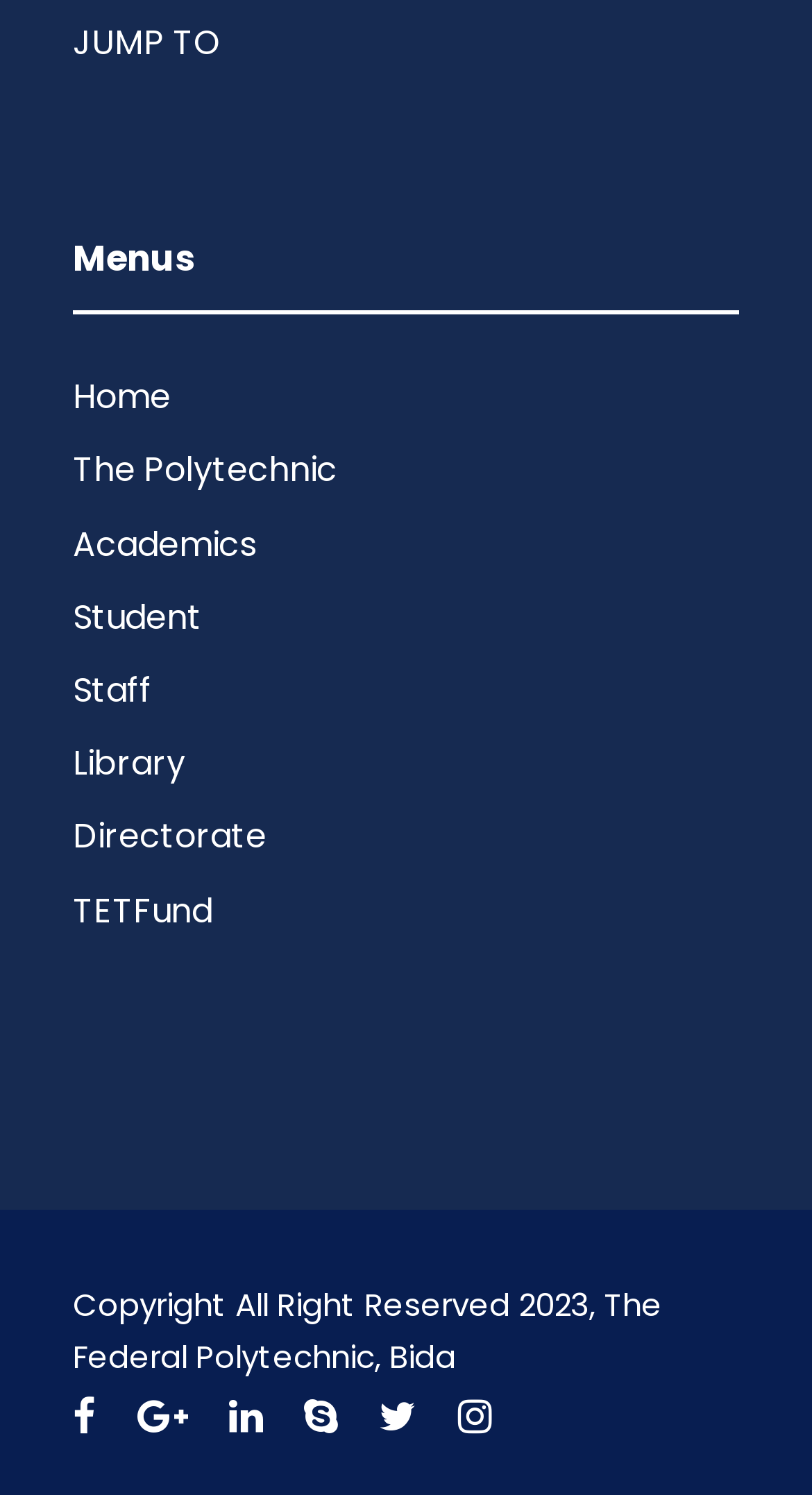Can you determine the bounding box coordinates of the area that needs to be clicked to fulfill the following instruction: "jump to"?

[0.09, 0.012, 0.272, 0.044]